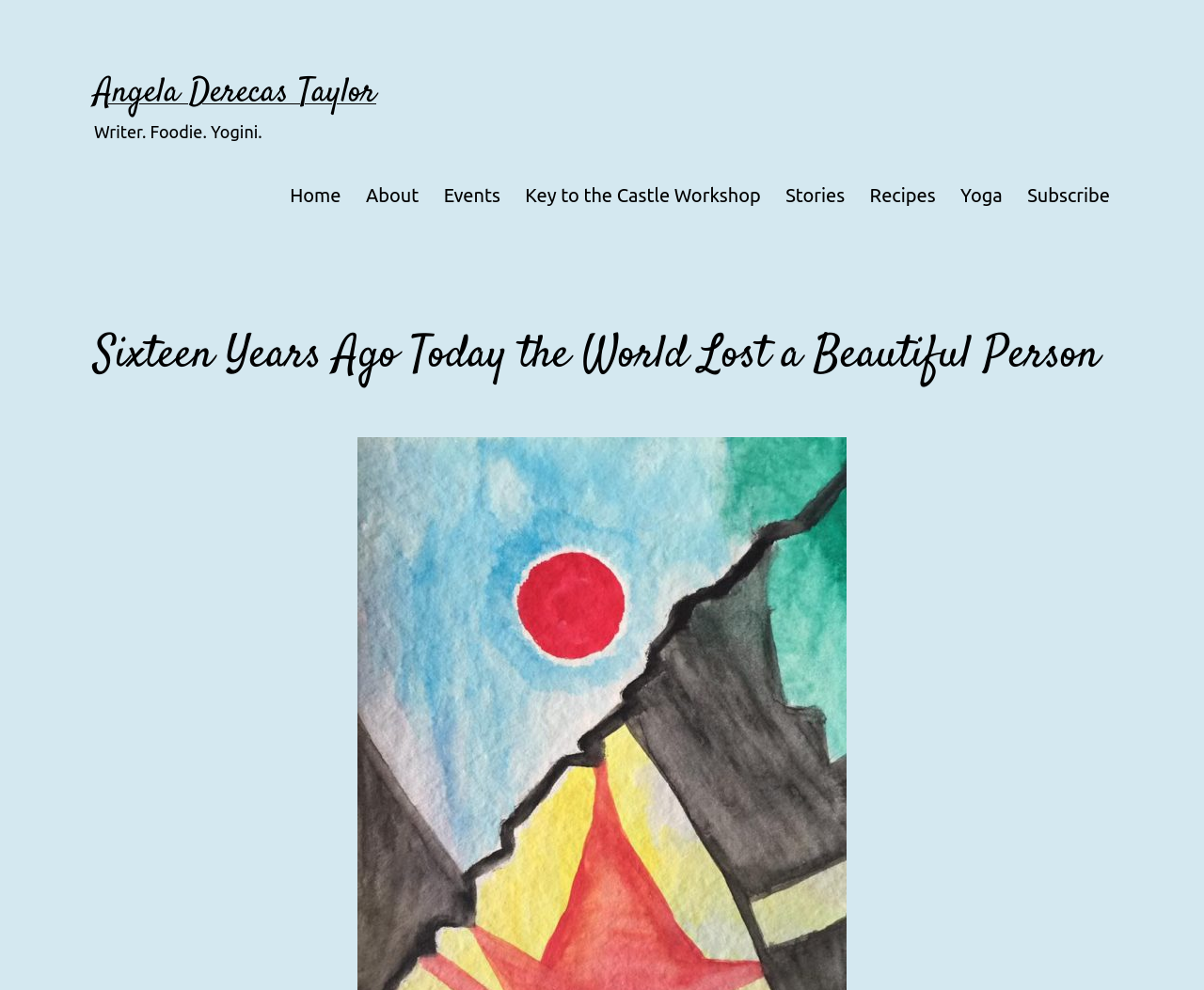Given the description "About", provide the bounding box coordinates of the corresponding UI element.

[0.294, 0.174, 0.358, 0.221]